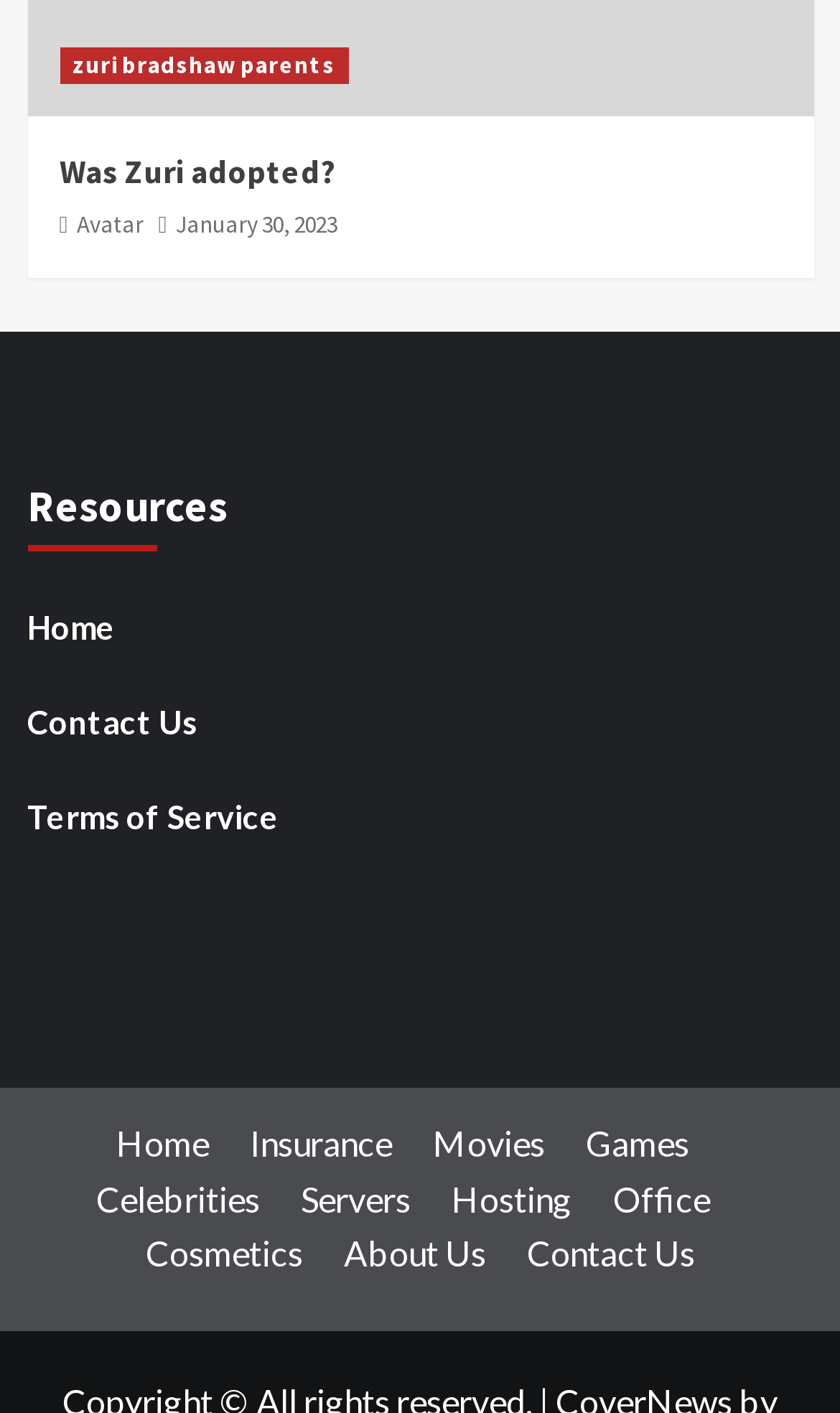How many categories are there in the bottom navigation?
Answer the question in a detailed and comprehensive manner.

The bottom navigation can be identified by the links at the bottom of the page. There are nine categories in the bottom navigation: 'Home', 'Insurance', 'Movies', 'Games', 'Celebrities', 'Servers', 'Hosting', 'Office', and 'Cosmetics'.